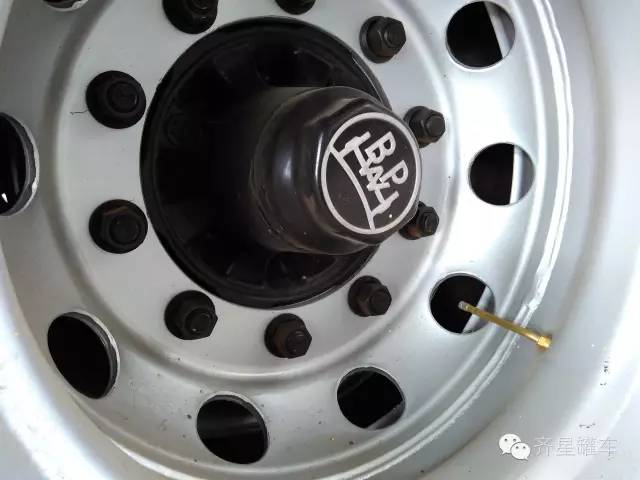Give a succinct answer to this question in a single word or phrase: 
What does the 'BP' logo on the hub represent?

BP